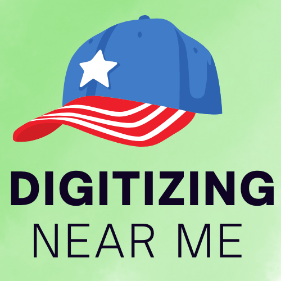Respond with a single word or short phrase to the following question: 
What is the focus of the service?

local embroidery digitizing solutions